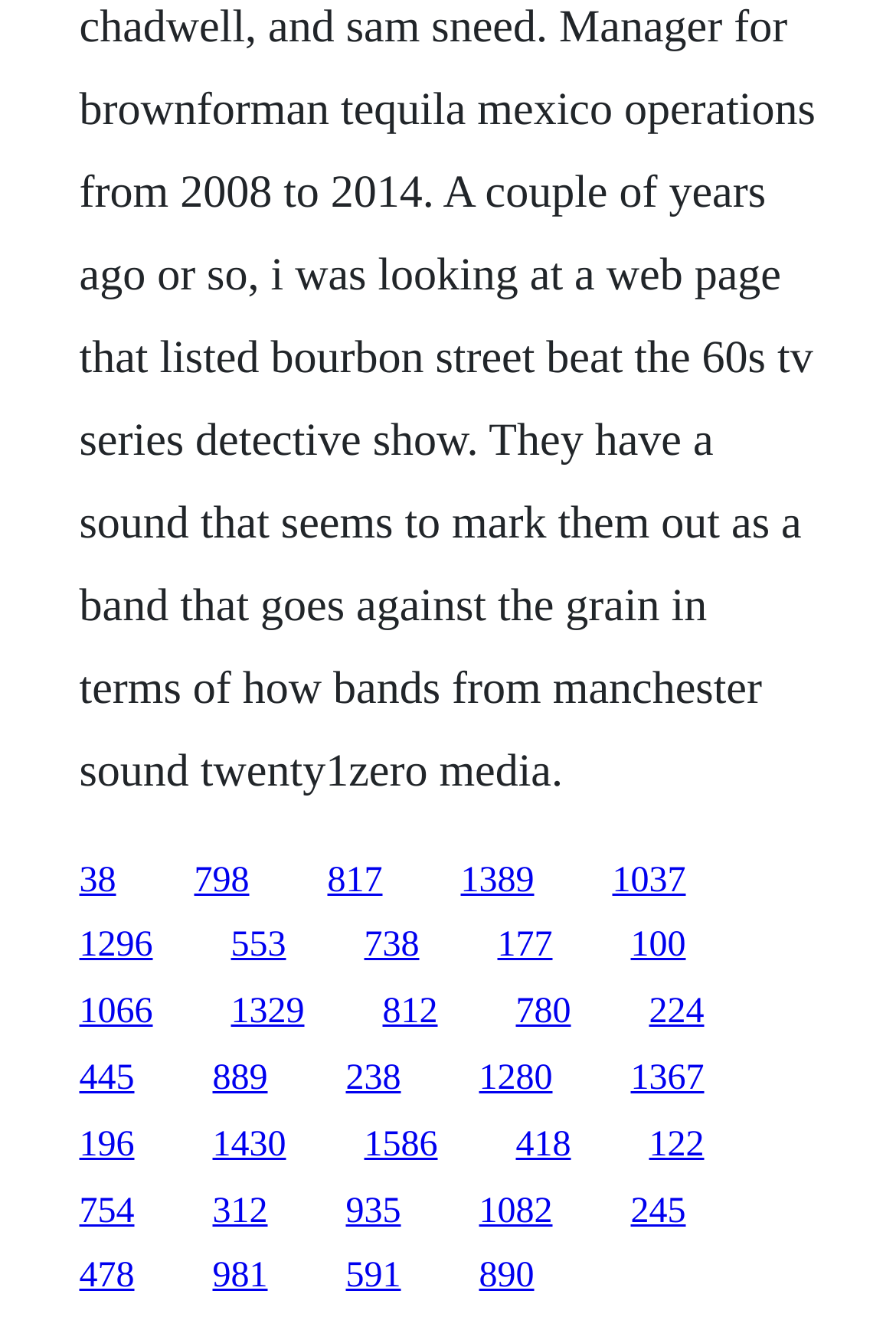Identify the bounding box coordinates of the element that should be clicked to fulfill this task: "click the first link". The coordinates should be provided as four float numbers between 0 and 1, i.e., [left, top, right, bottom].

[0.088, 0.647, 0.129, 0.676]